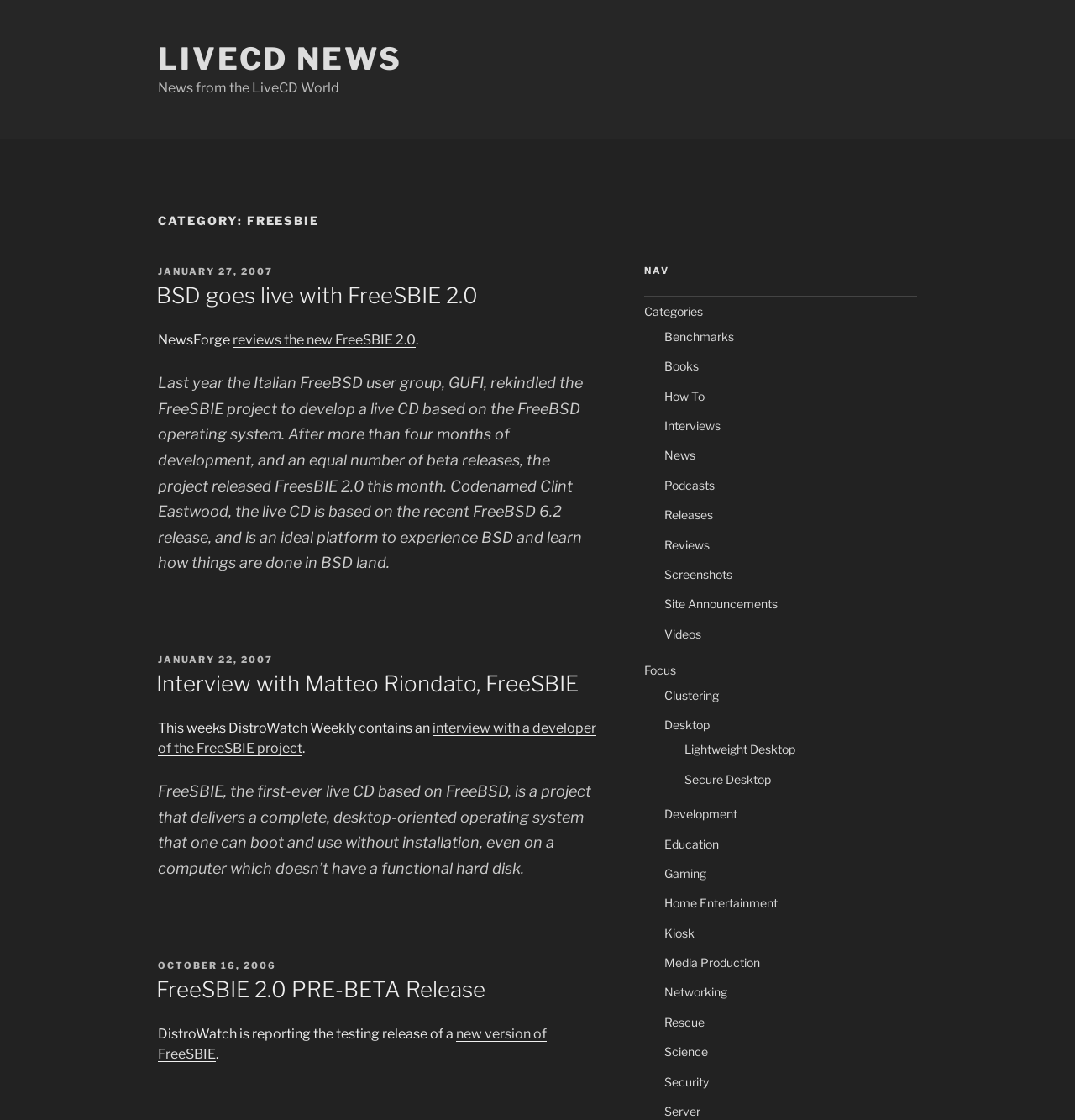Determine the bounding box coordinates for the clickable element required to fulfill the instruction: "Learn about FreeSBIE 2.0 PRE-BETA Release". Provide the coordinates as four float numbers between 0 and 1, i.e., [left, top, right, bottom].

[0.145, 0.872, 0.452, 0.895]